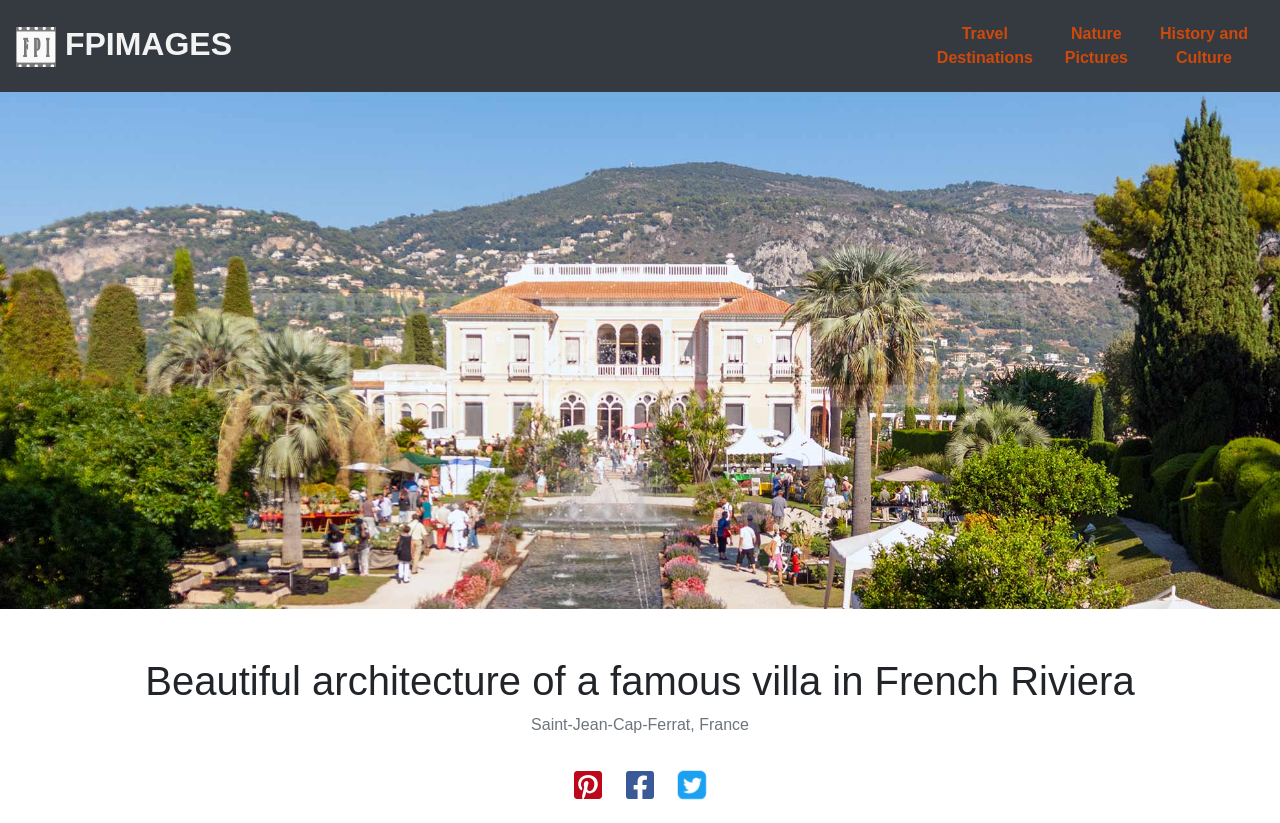Extract the main title from the webpage and generate its text.

Beautiful architecture of a famous villa in French Riviera